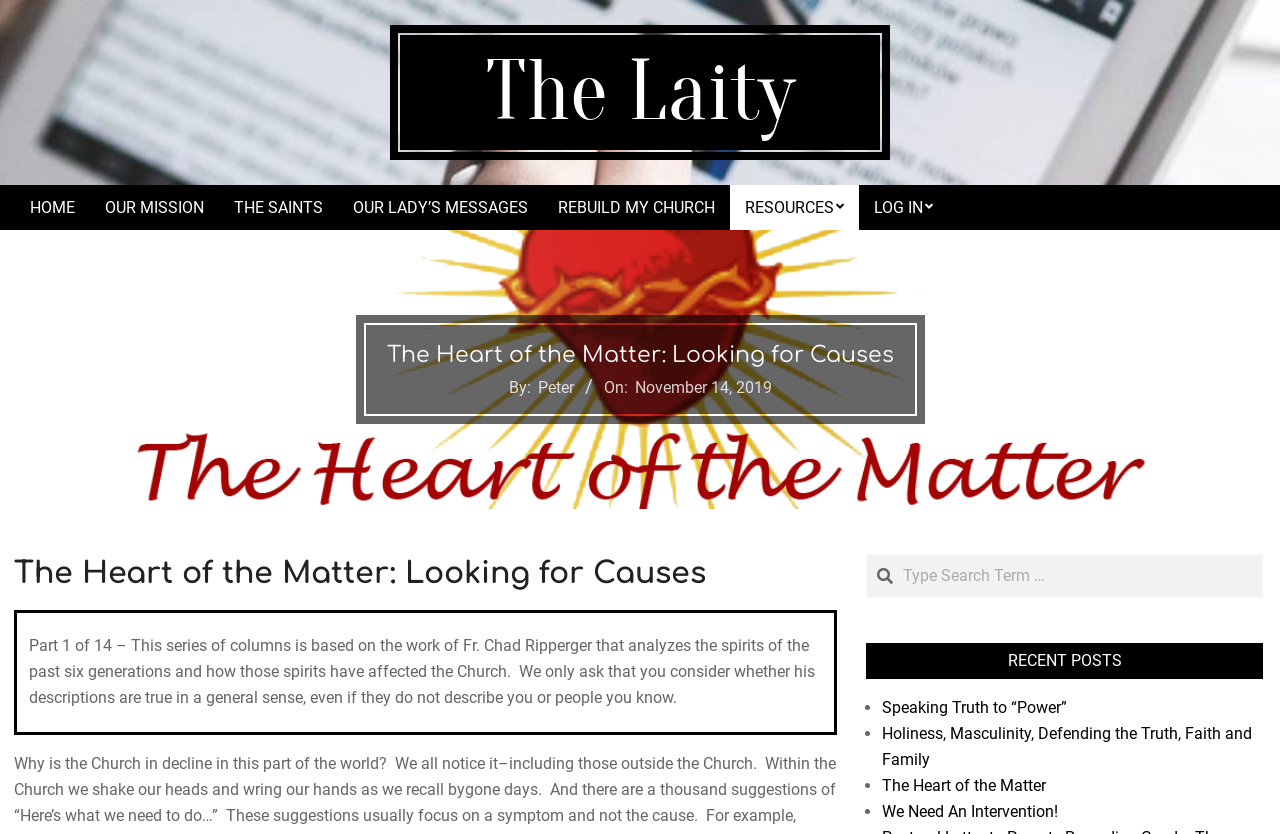Reply to the question with a single word or phrase:
What is the purpose of the search box?

To search the website